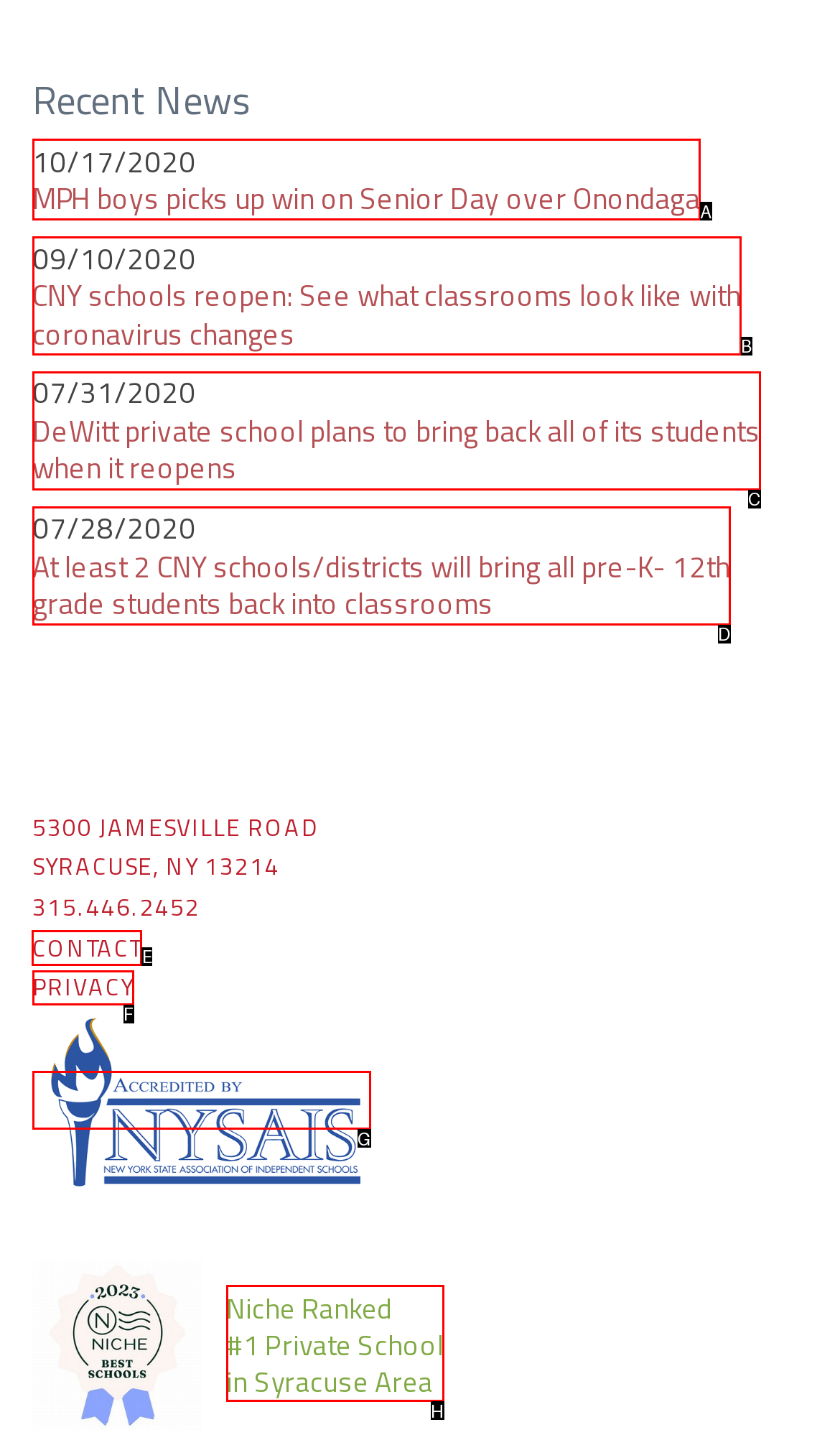Point out the specific HTML element to click to complete this task: Visit the contact page Reply with the letter of the chosen option.

E